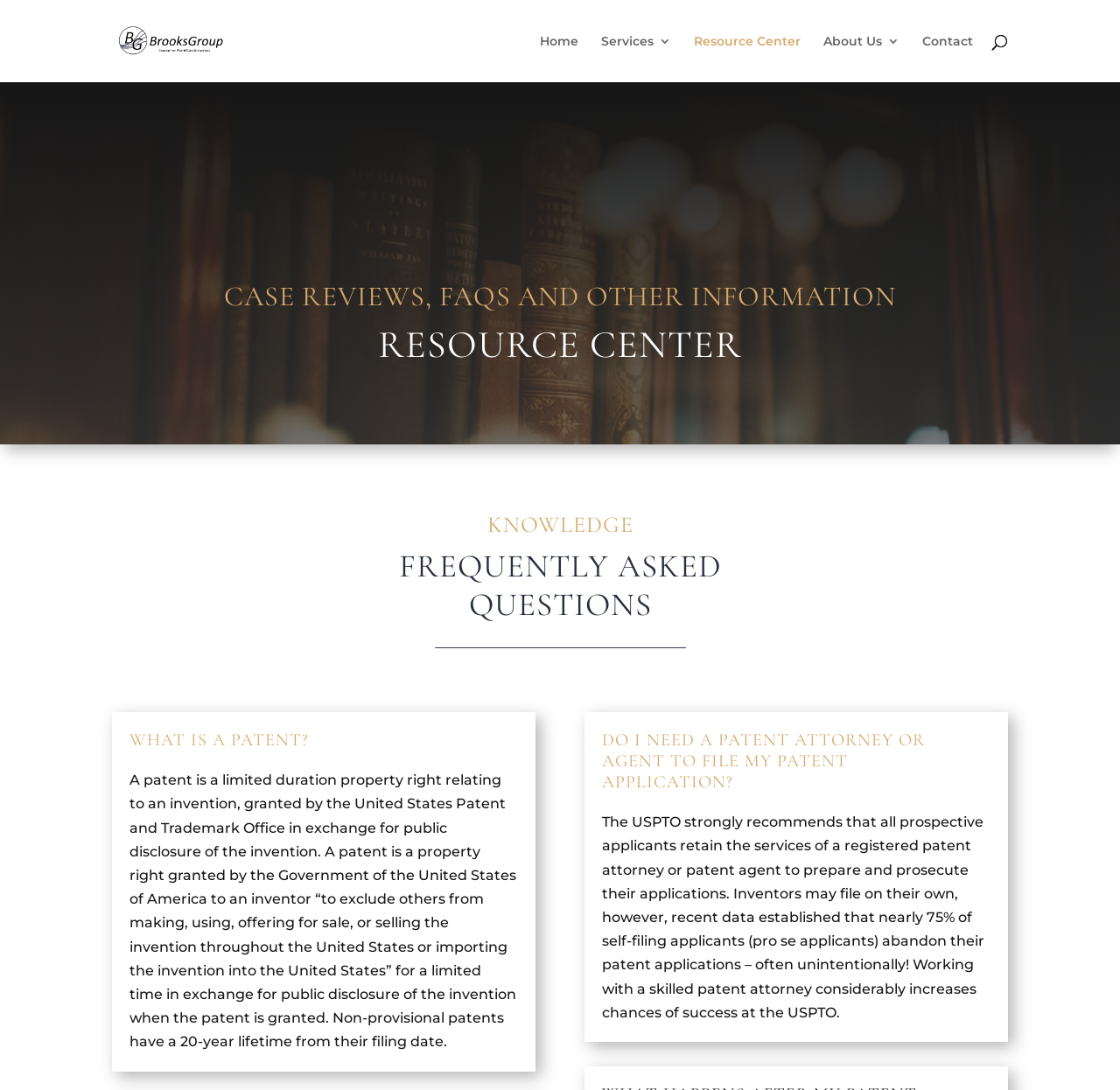Extract the bounding box coordinates of the UI element described: "Resource Center". Provide the coordinates in the format [left, top, right, bottom] with values ranging from 0 to 1.

[0.62, 0.032, 0.715, 0.075]